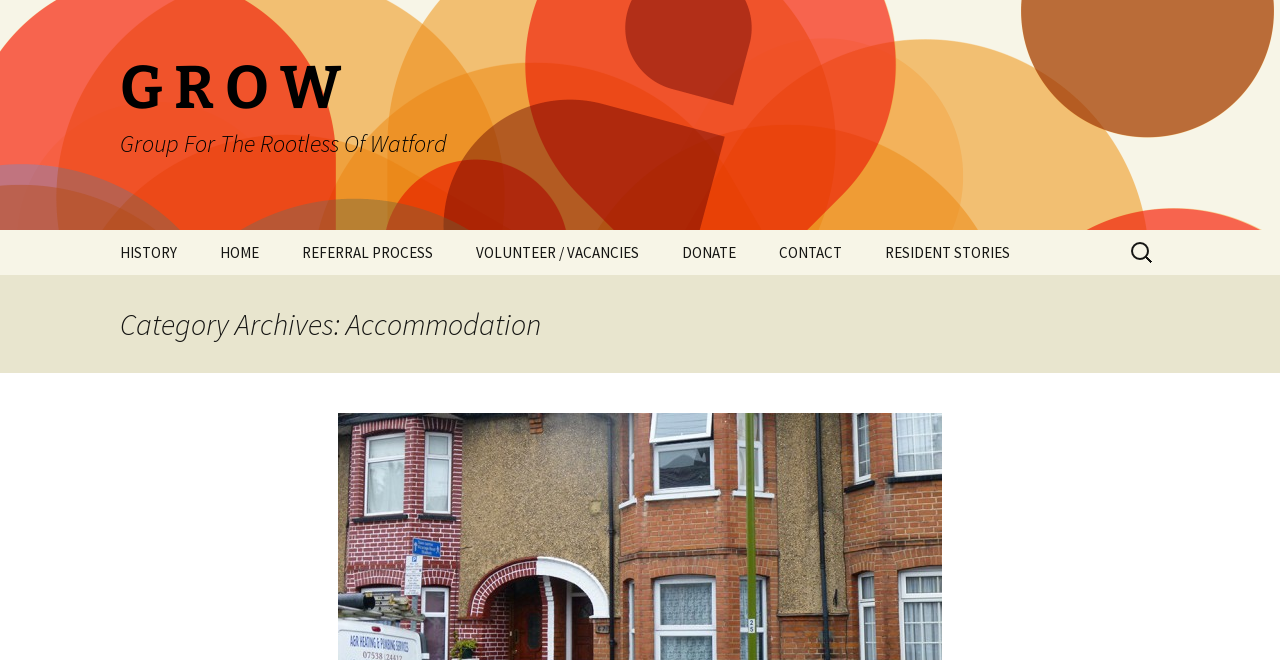Articulate a detailed summary of the webpage's content and design.

The webpage is about accommodation, specifically related to G R O W, which stands for Group For The Rootless Of Watford. At the top left, there is a link to the G R O W group's homepage, accompanied by two headings, one with the abbreviation "G R O W" and another with the full name of the organization. 

Below the top-left section, there is a "Skip to content" link, followed by a navigation menu with seven links: "HISTORY", "HOME", "REFERRAL PROCESS", "VOLUNTEER / VACANCIES", "DONATE", "CONTACT", and "RESIDENT STORIES". These links are positioned horizontally, taking up most of the width of the page.

On the top right, there is a search bar with a label "Search for:" and a search box. 

Below the navigation menu, there is a header section with a heading that reads "Category Archives: Accommodation", indicating that the page is an archive of accommodation-related content.